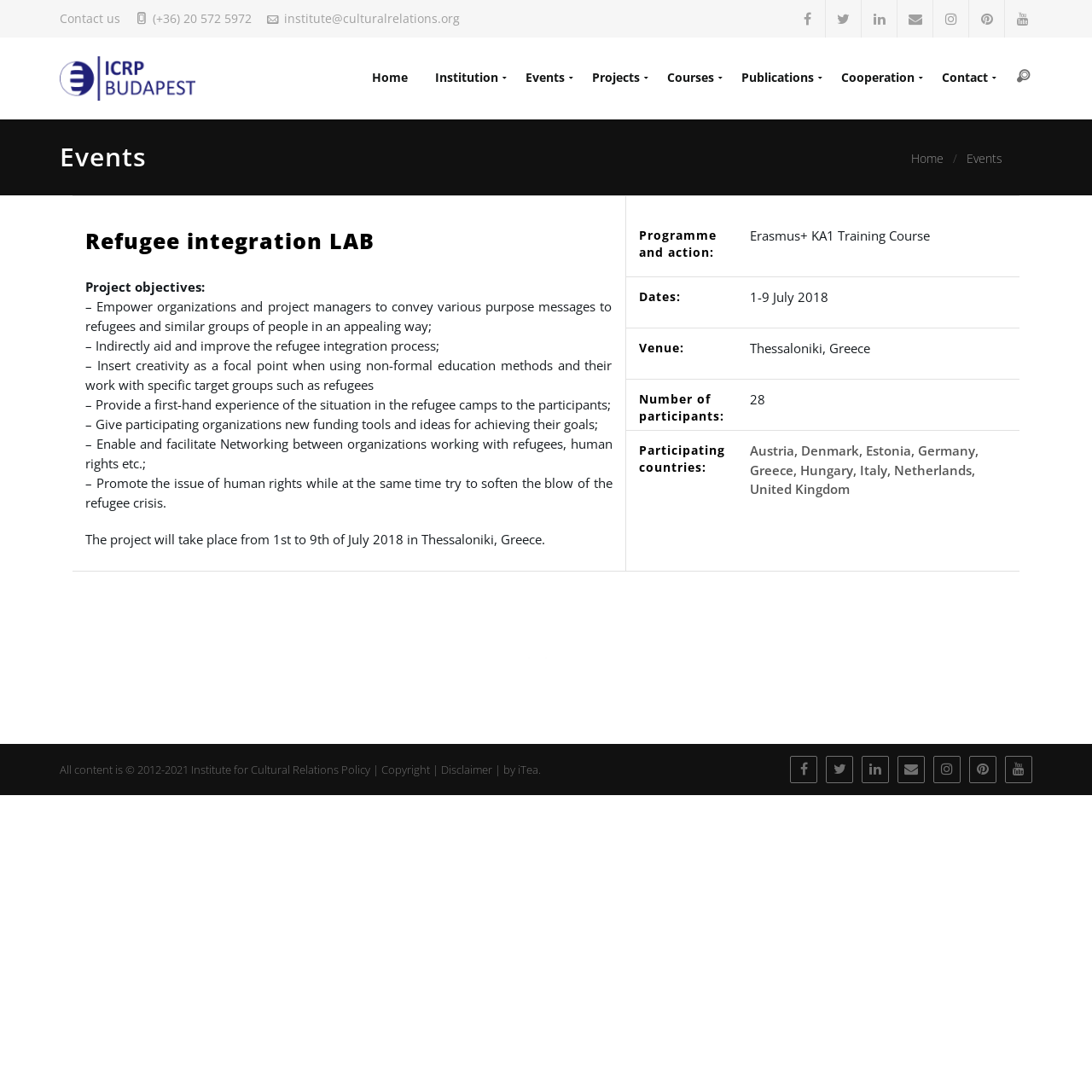Look at the image and answer the question in detail:
What is the objective of the Refugee integration LAB project?

The objective of the Refugee integration LAB project can be found in the project description section, which states that the project aims to empower organizations and project managers to convey various purpose messages to refugees and similar groups of people in an appealing way.